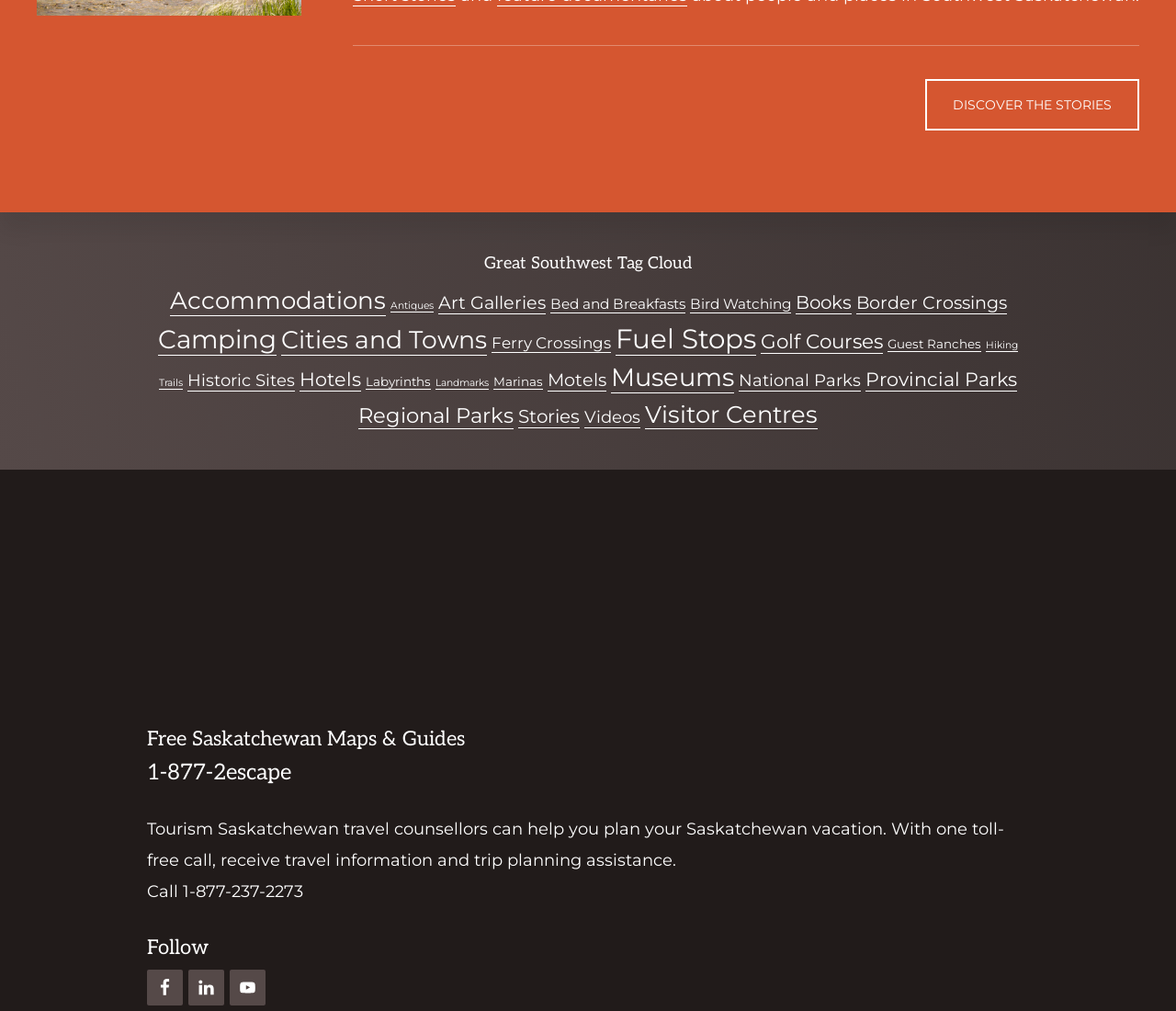Using the description "Discover the Stories", locate and provide the bounding box of the UI element.

[0.787, 0.078, 0.969, 0.129]